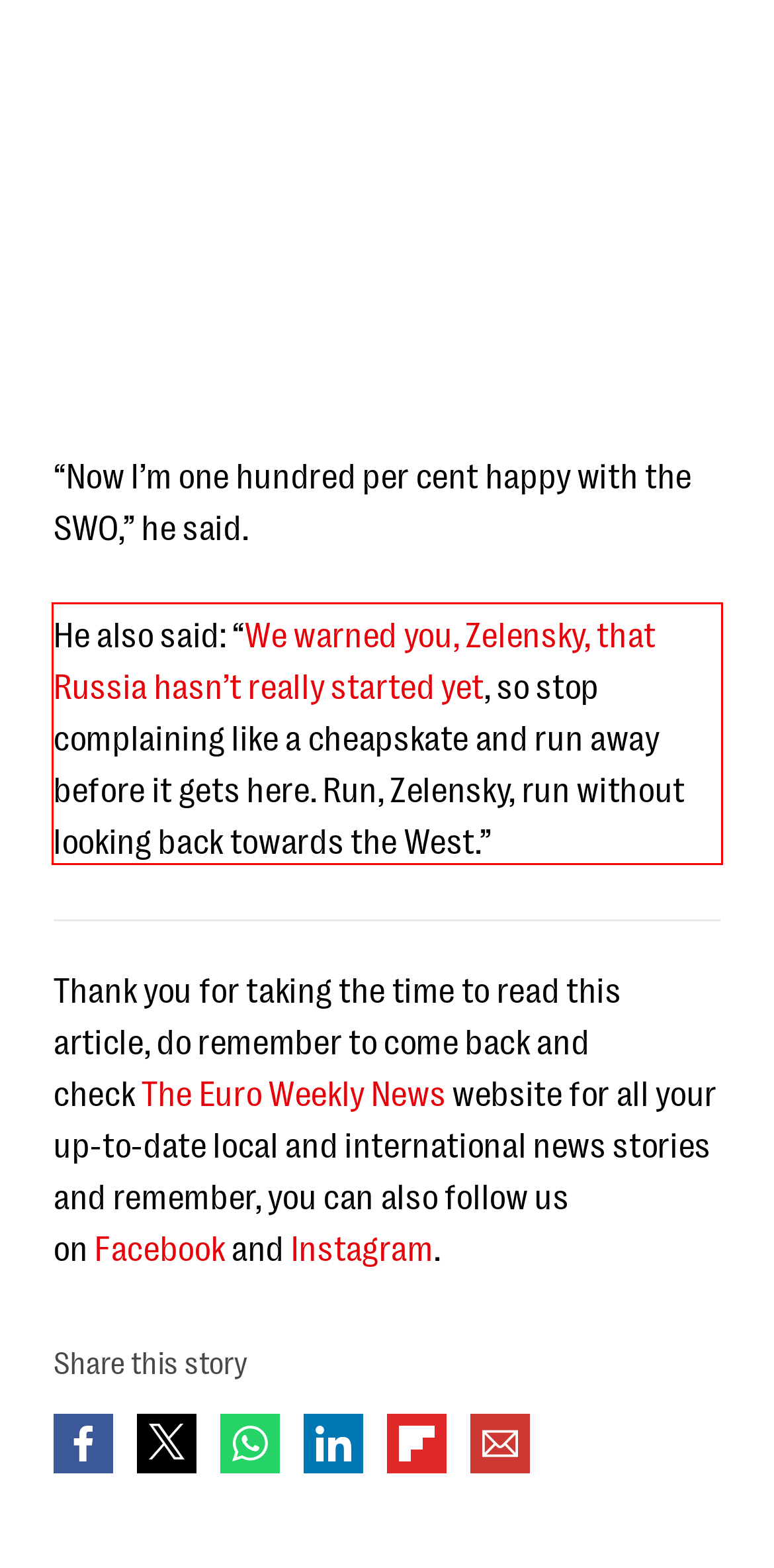You are provided with a webpage screenshot that includes a red rectangle bounding box. Extract the text content from within the bounding box using OCR.

He also said: “We warned you, Zelensky, that Russia hasn’t really started yet, so stop complaining like a cheapskate and run away before it gets here. Run, Zelensky, run without looking back towards the West.”